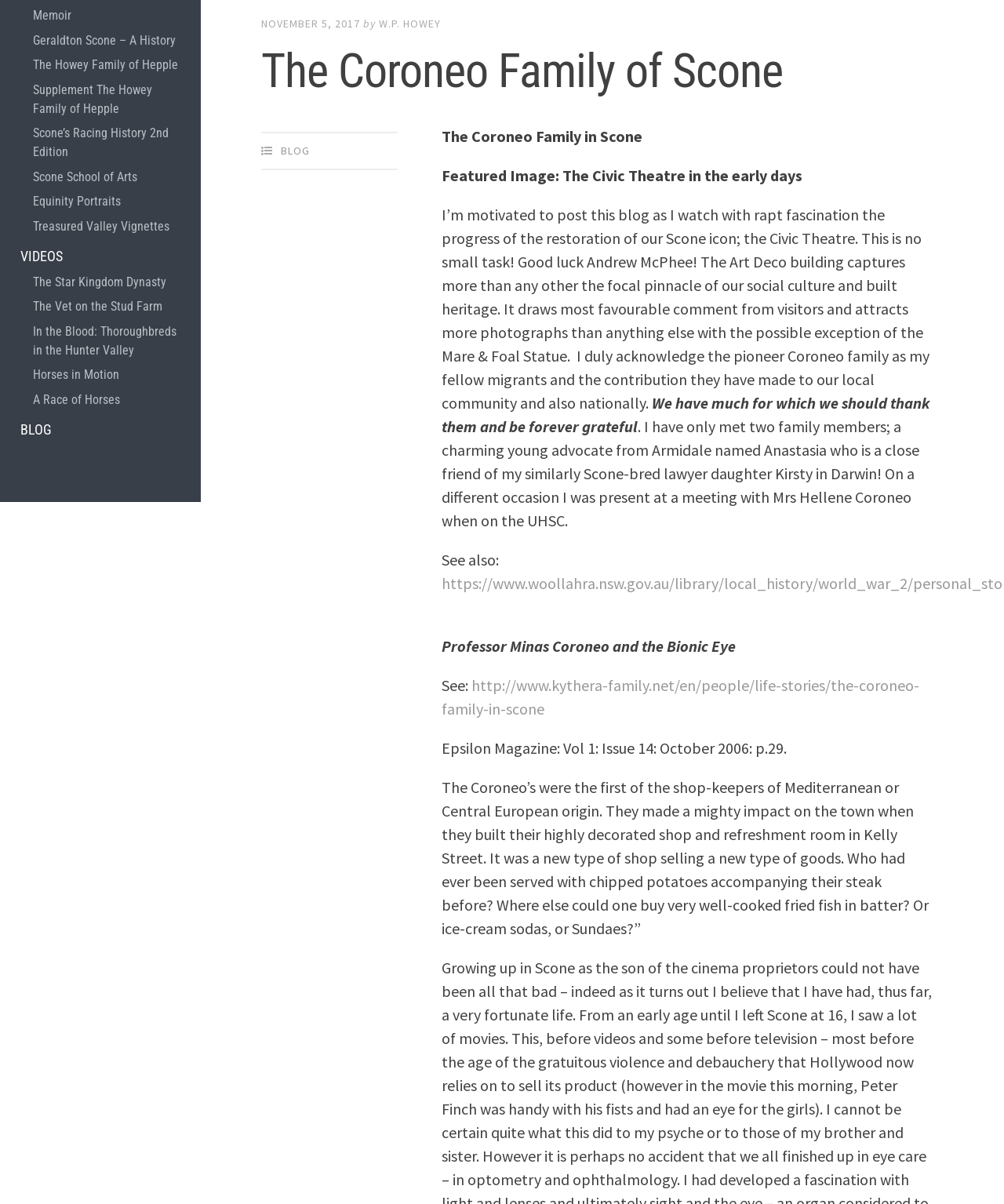Using the description "International Students", predict the bounding box of the relevant HTML element.

None